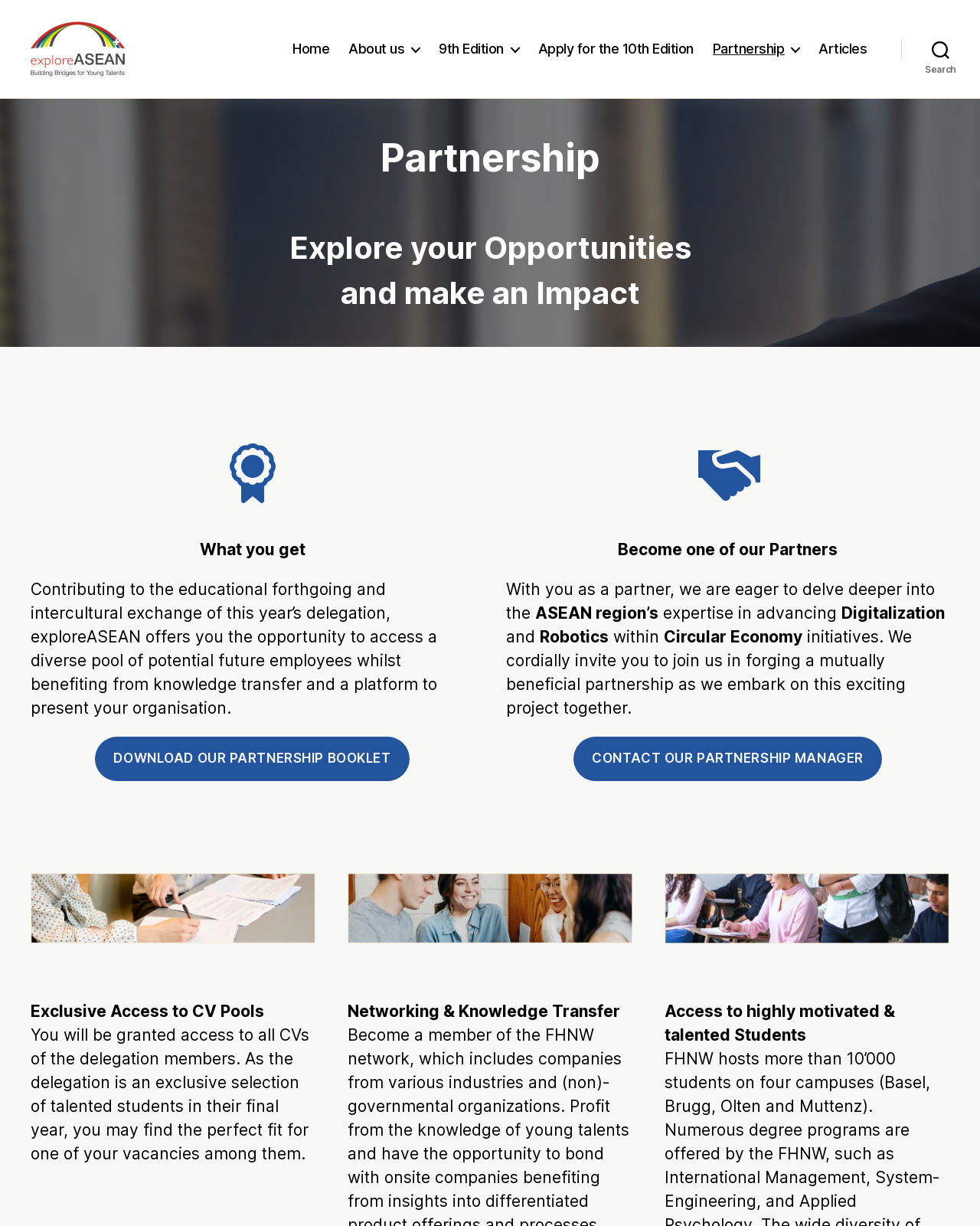Identify the bounding box for the described UI element: "Articles".

[0.836, 0.033, 0.888, 0.047]